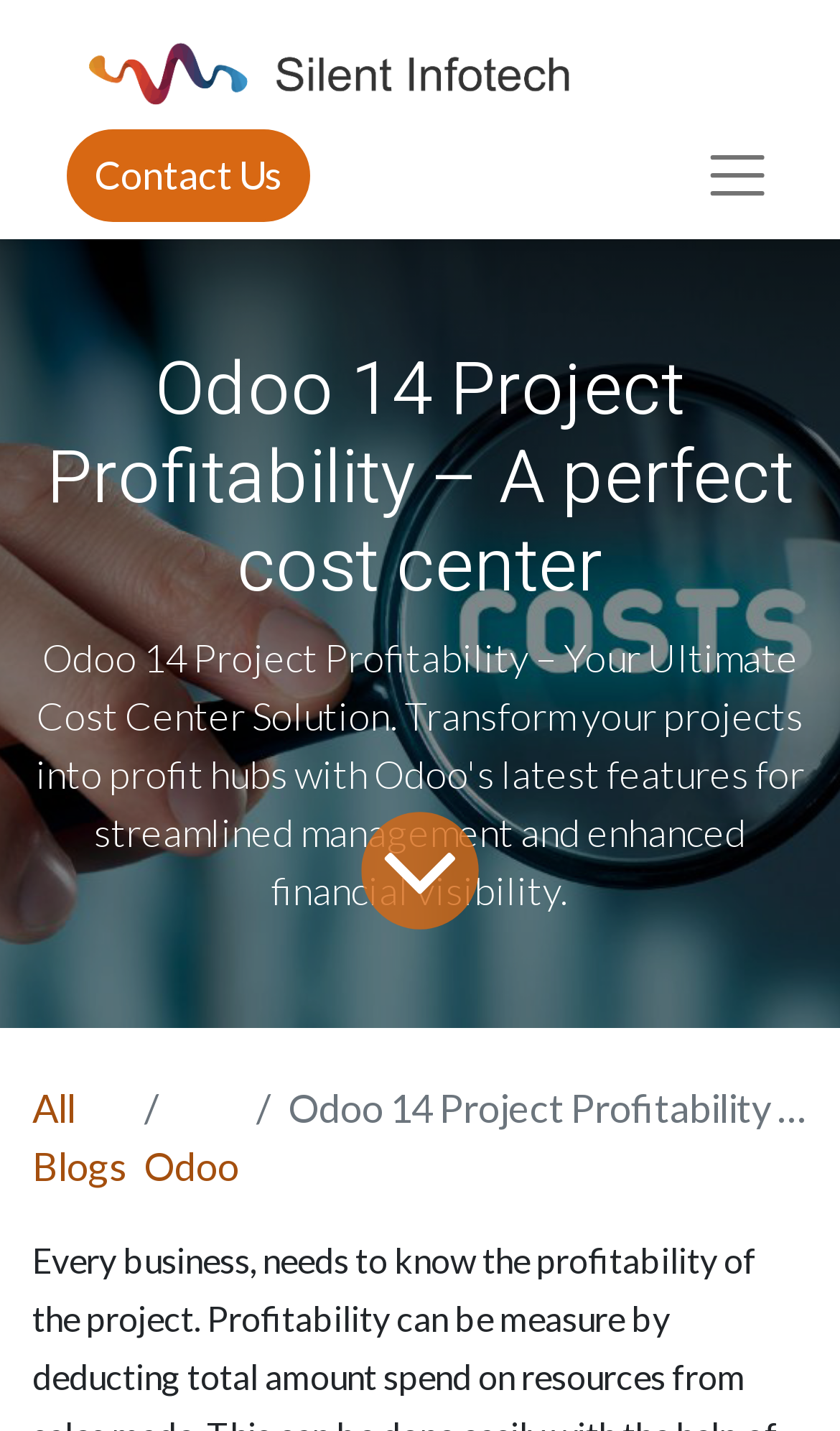Identify the title of the webpage and provide its text content.

Odoo 14 Project Profitability – A perfect cost center